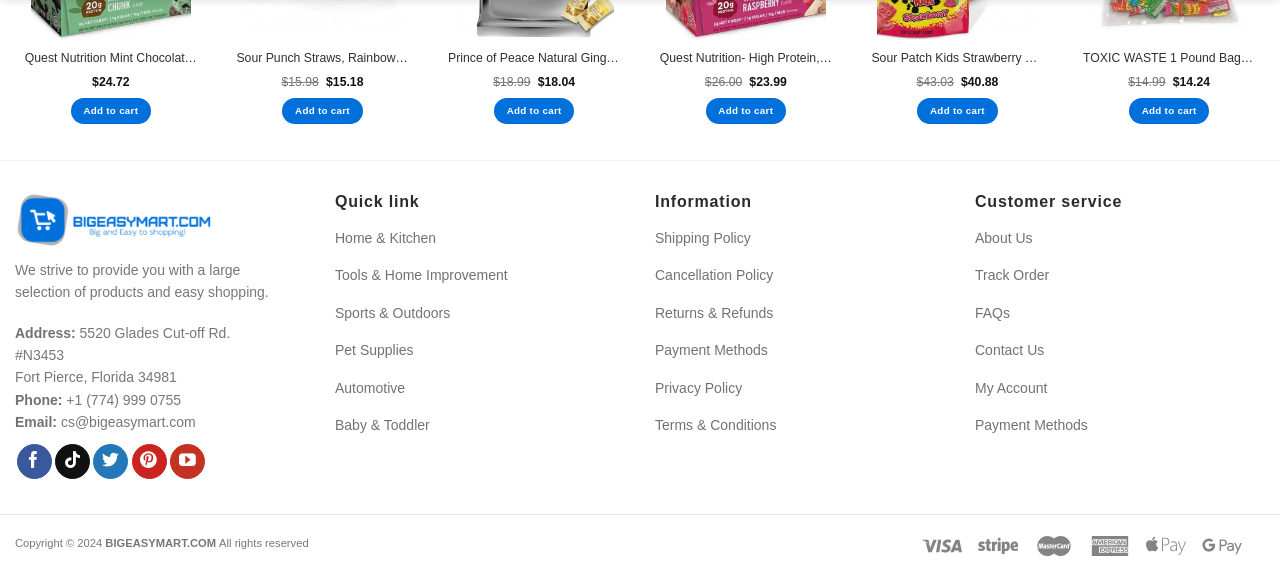Given the content of the image, can you provide a detailed answer to the question?
What is the phone number of the company?

The phone number of the company can be found in the footer section of the webpage, where it is listed as '+1 (774) 999 0755'.